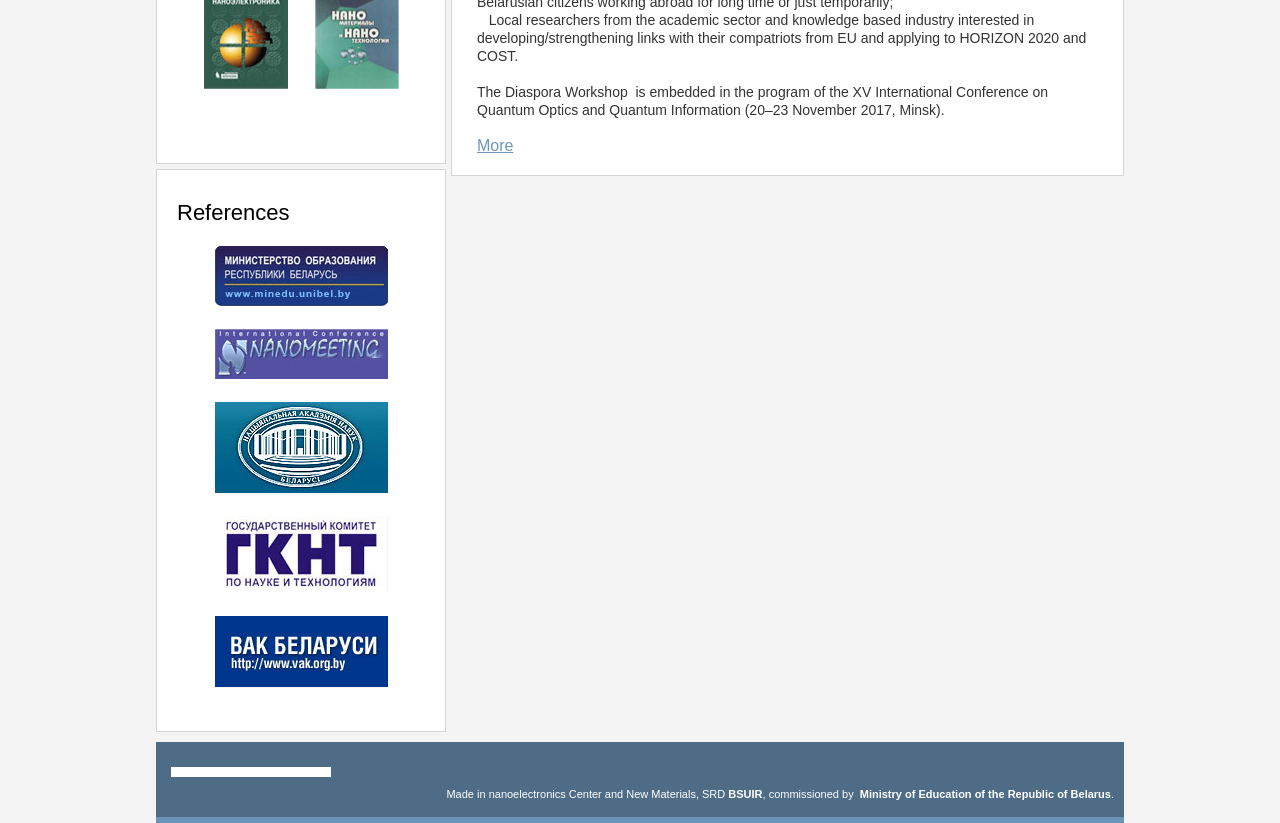Extract the bounding box coordinates for the described element: "More". The coordinates should be represented as four float numbers between 0 and 1: [left, top, right, bottom].

[0.373, 0.166, 0.401, 0.187]